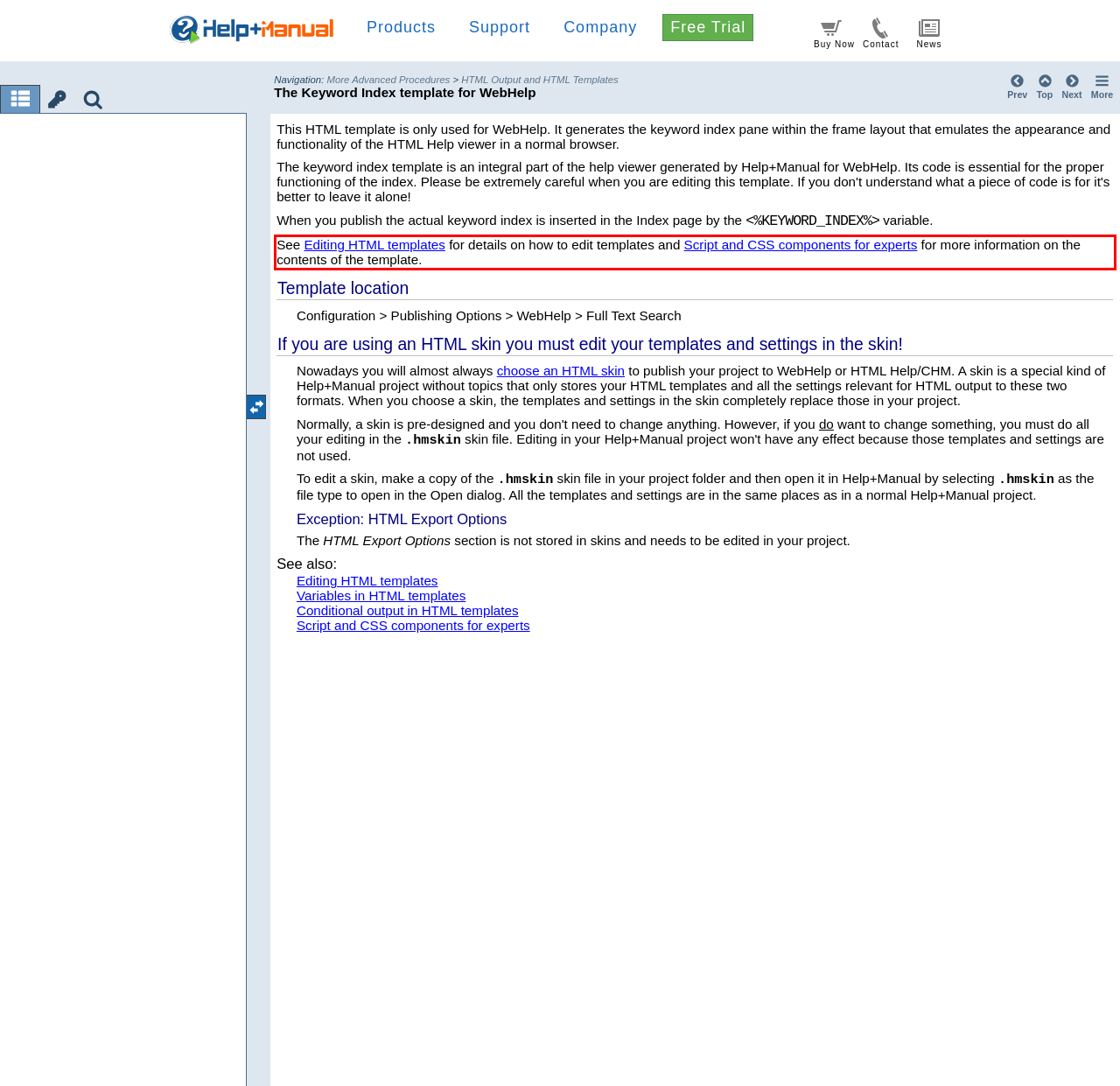Extract and provide the text found inside the red rectangle in the screenshot of the webpage.

See Editing HTML templates for details on how to edit templates and Script and CSS components for experts for more information on the contents of the template.